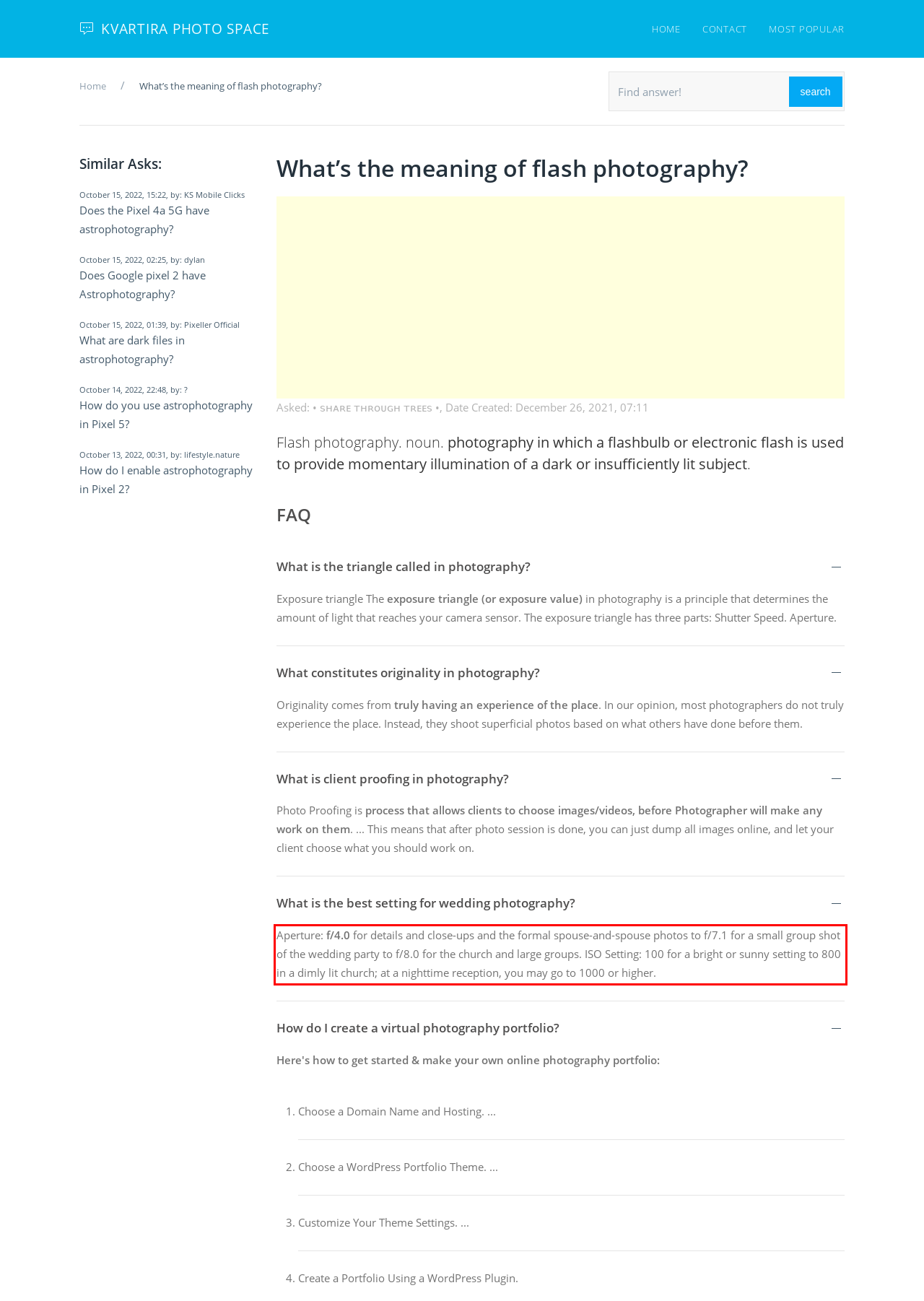Please recognize and transcribe the text located inside the red bounding box in the webpage image.

Aperture: f/4.0 for details and close-ups and the formal spouse-and-spouse photos to f/7.1 for a small group shot of the wedding party to f/8.0 for the church and large groups. ISO Setting: 100 for a bright or sunny setting to 800 in a dimly lit church; at a nighttime reception, you may go to 1000 or higher.